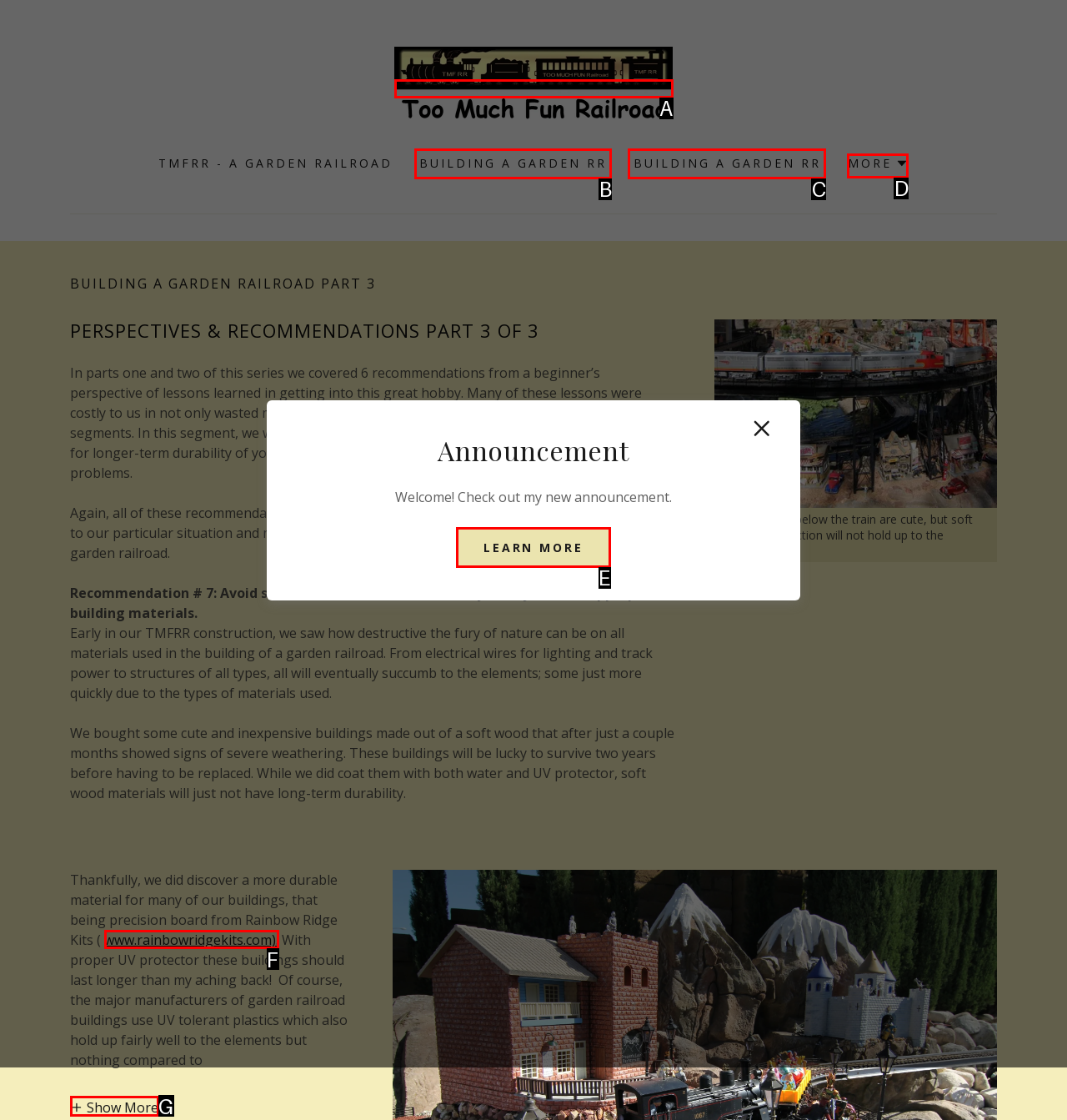Given the element description: title="Too Much Fun Railroad"
Pick the letter of the correct option from the list.

A